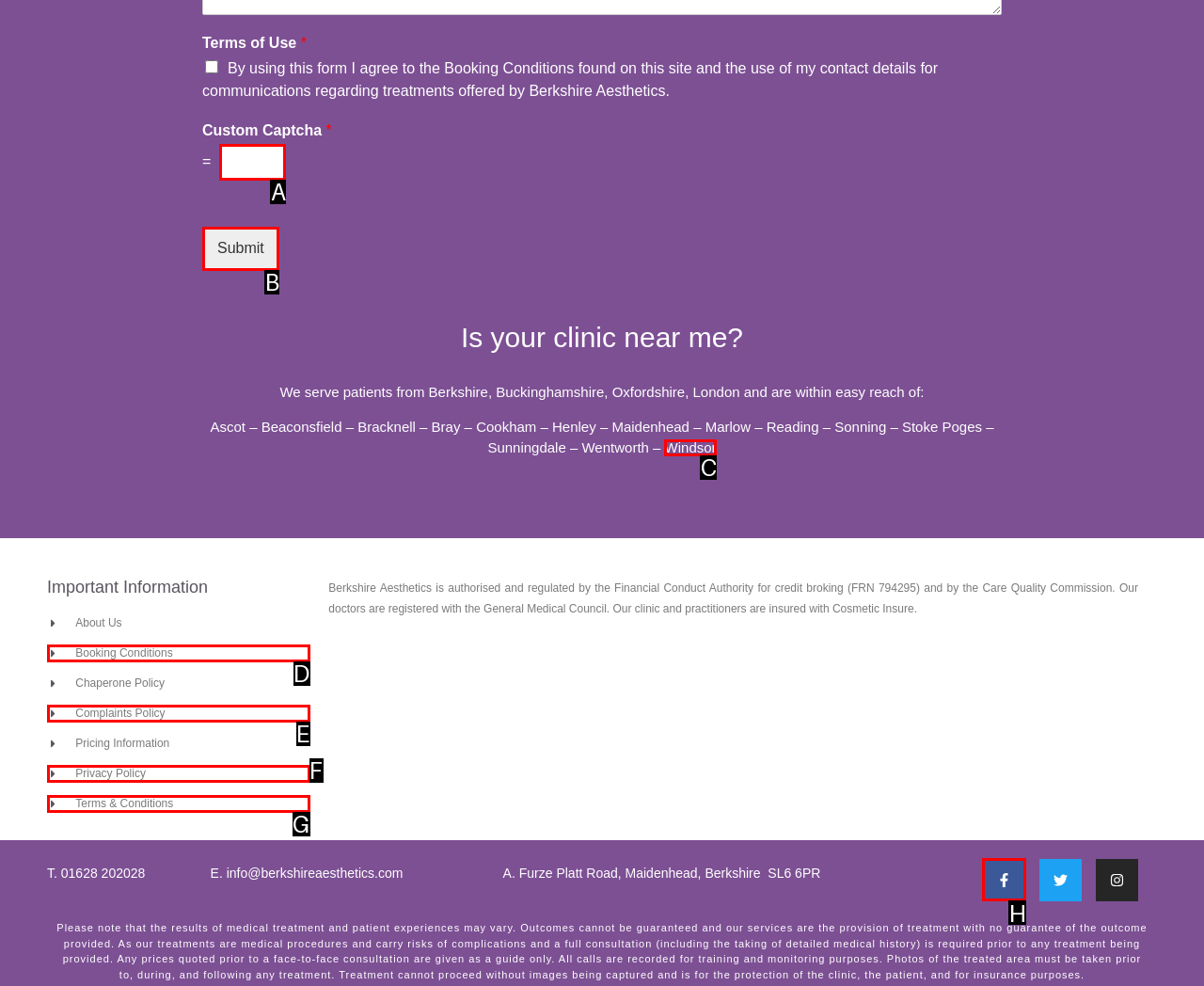Select the appropriate HTML element to click on to finish the task: Visit the Facebook page.
Answer with the letter corresponding to the selected option.

H